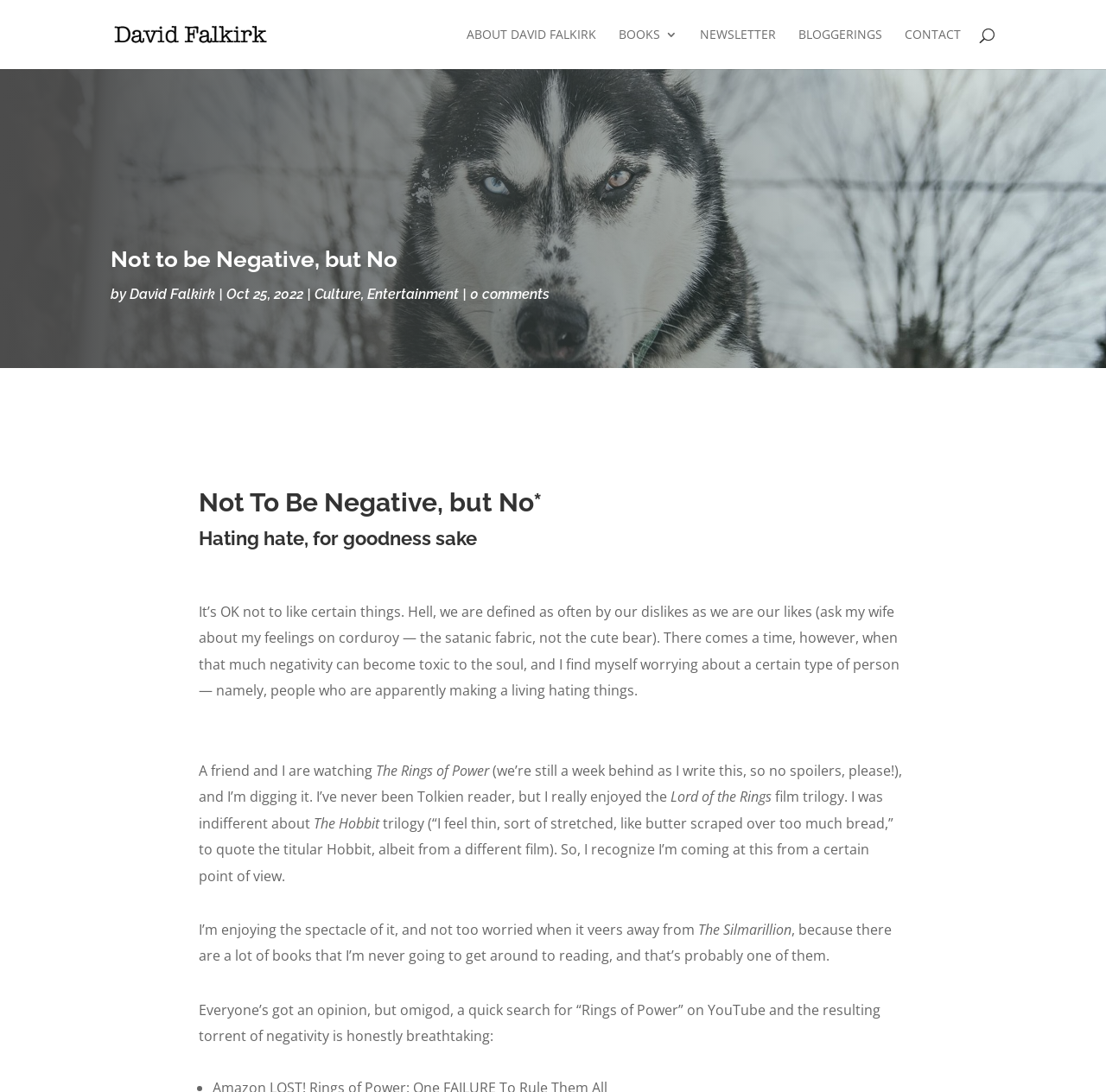Please identify the bounding box coordinates of the element I should click to complete this instruction: 'Search for something'. The coordinates should be given as four float numbers between 0 and 1, like this: [left, top, right, bottom].

[0.1, 0.0, 0.9, 0.001]